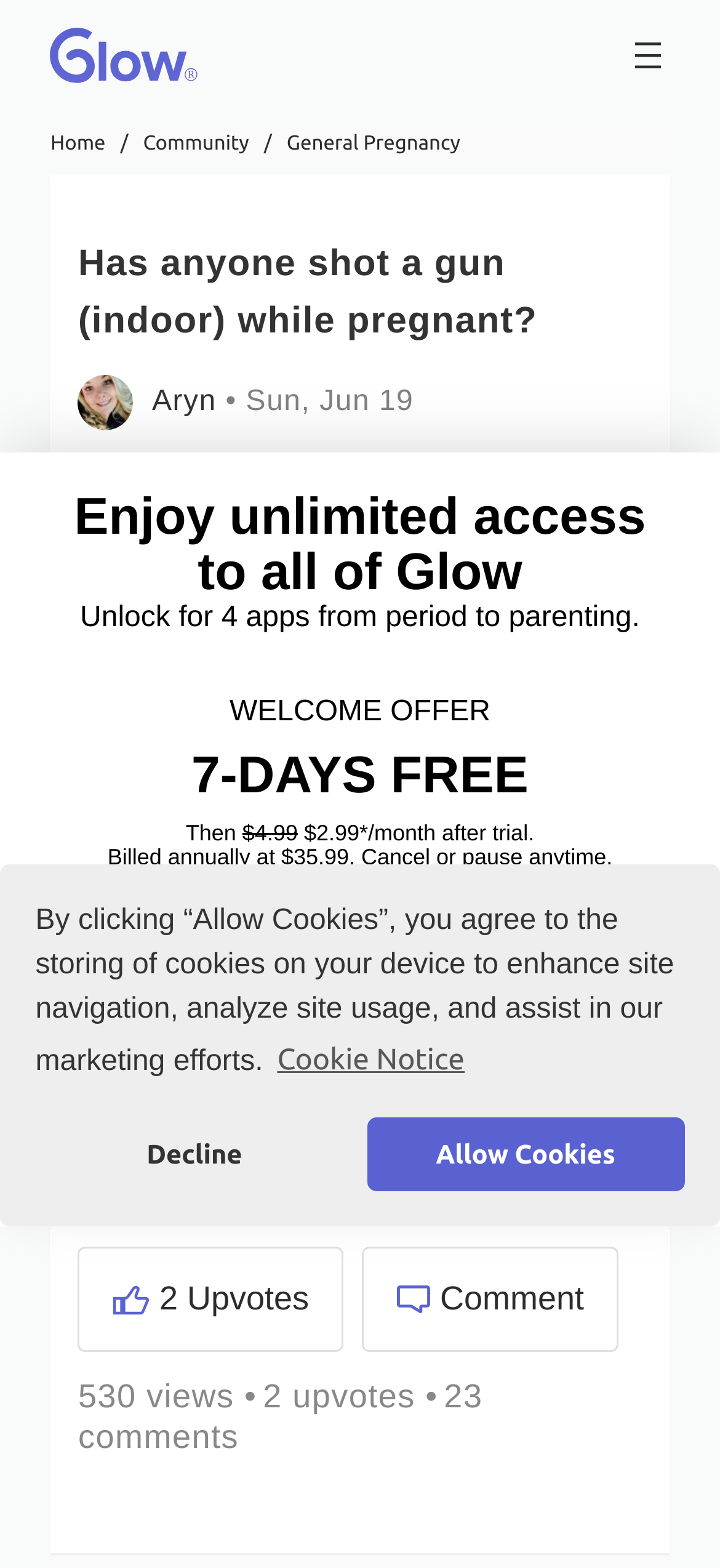Identify the bounding box of the UI element described as follows: "/". Provide the coordinates as four float numbers in the range of 0 to 1 [left, top, right, bottom].

[0.167, 0.084, 0.178, 0.098]